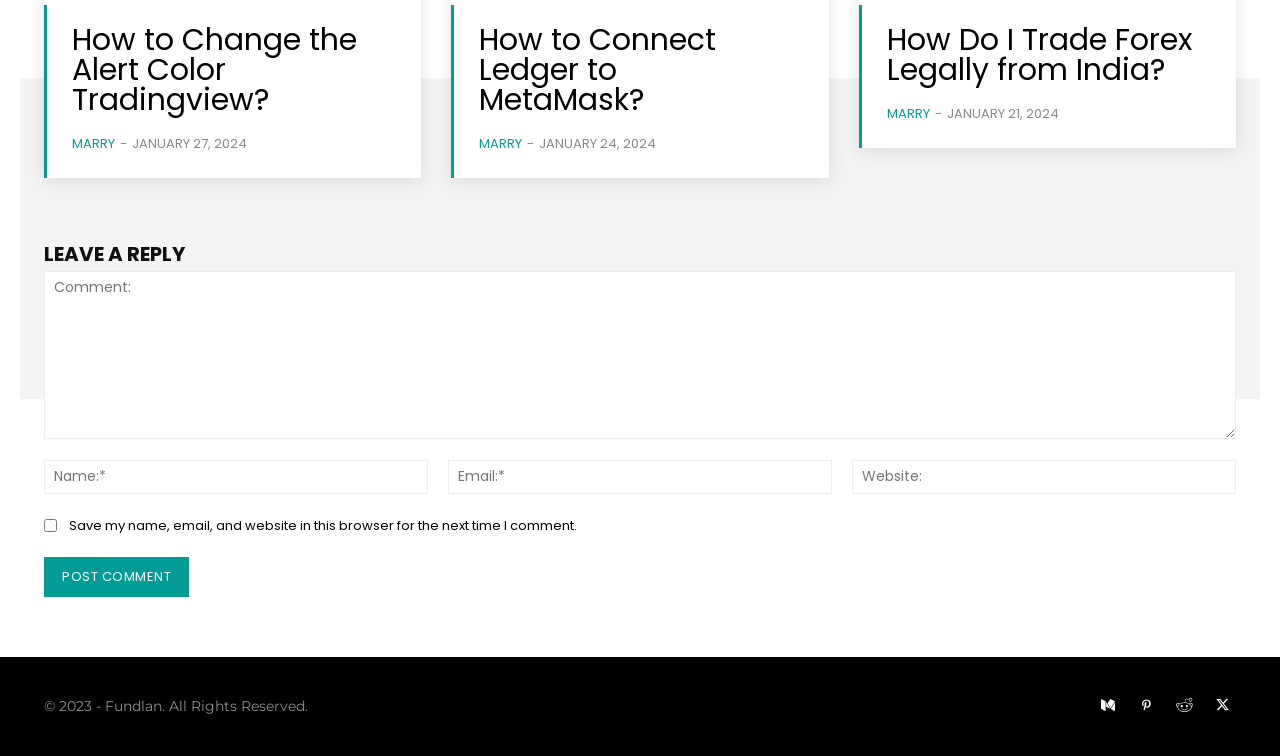Locate the bounding box coordinates of the element's region that should be clicked to carry out the following instruction: "Enter a comment". The coordinates need to be four float numbers between 0 and 1, i.e., [left, top, right, bottom].

[0.034, 0.358, 0.966, 0.58]